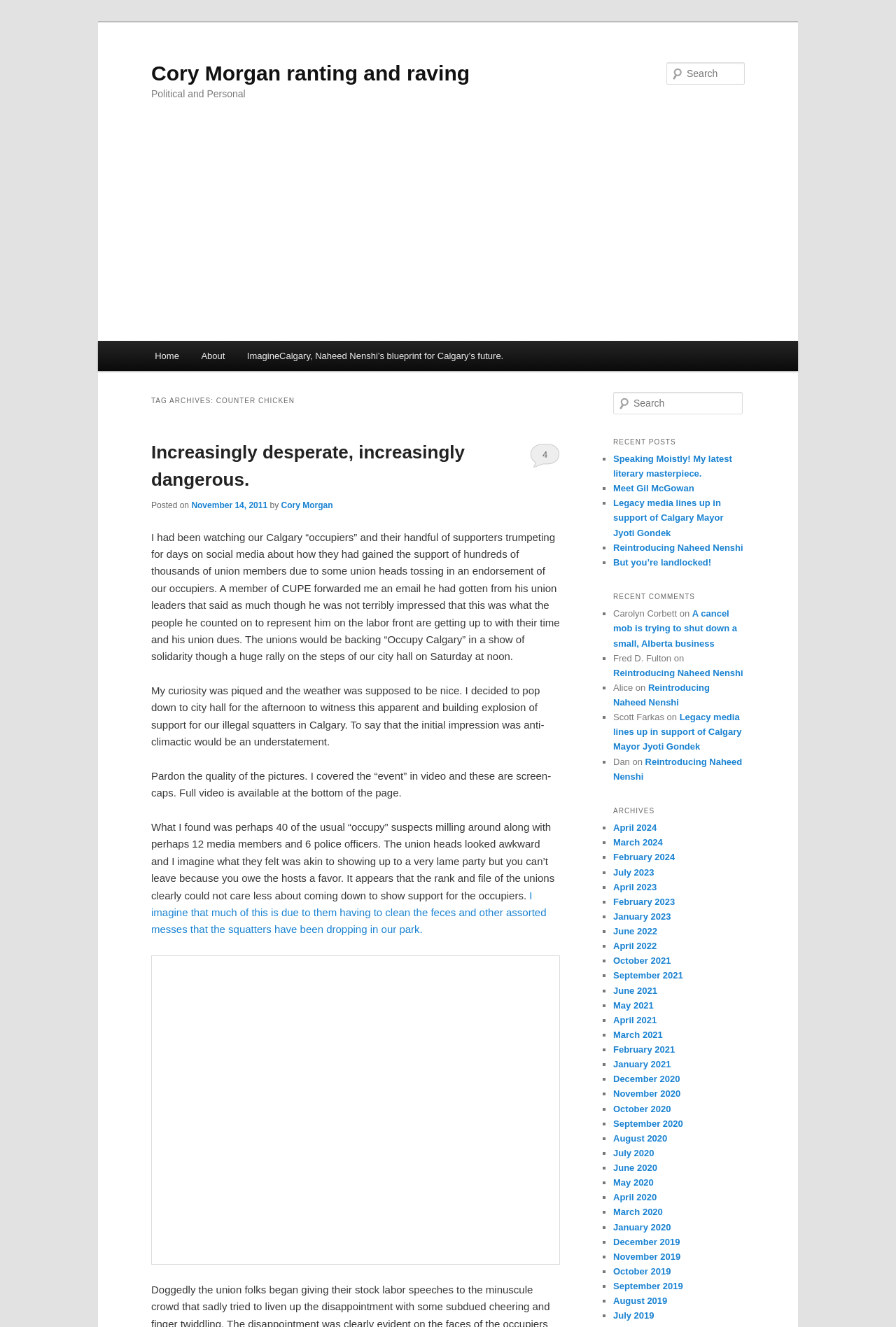From the webpage screenshot, predict the bounding box of the UI element that matches this description: "About Torino".

None